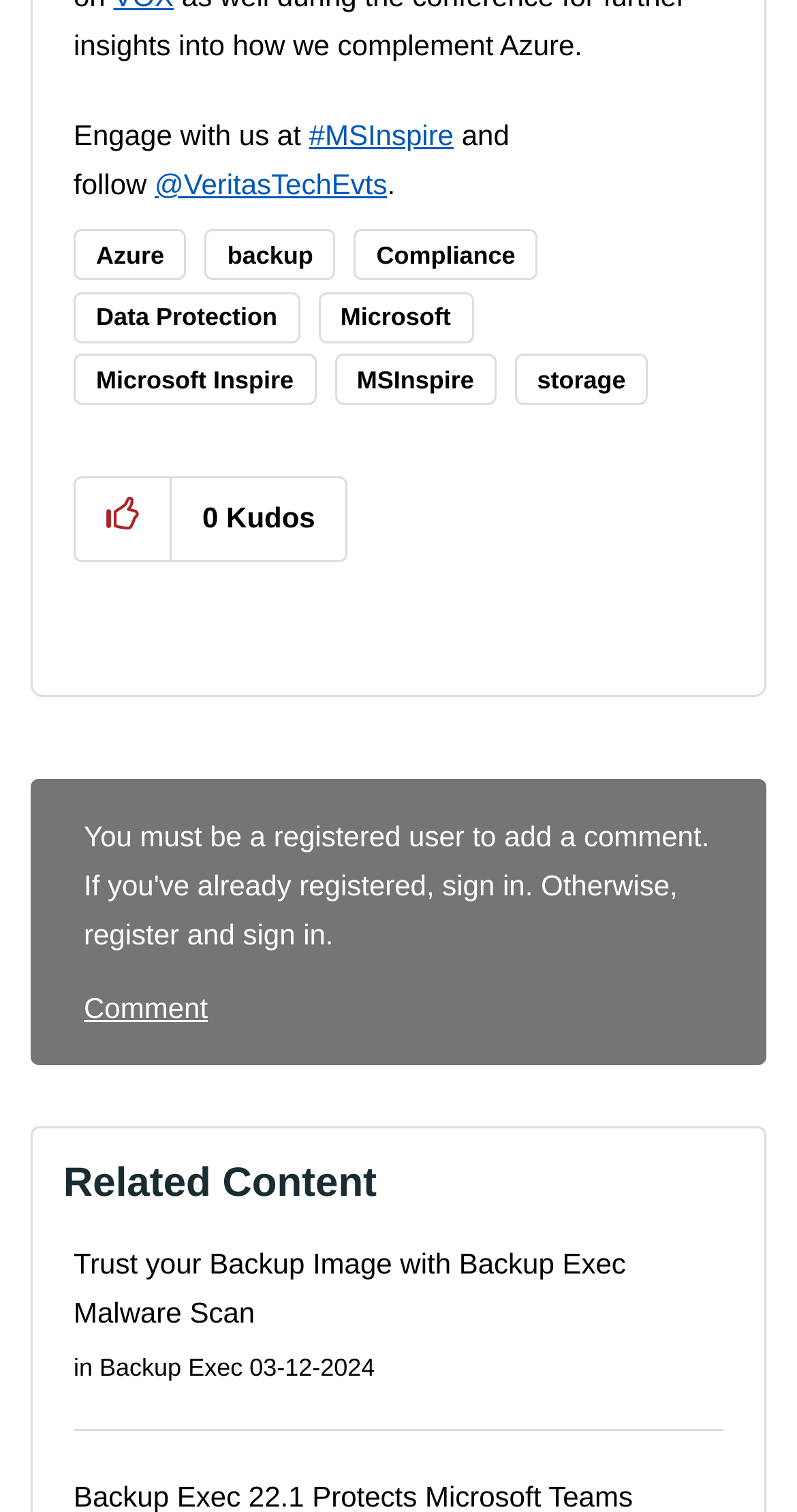Find the bounding box coordinates of the area that needs to be clicked in order to achieve the following instruction: "Read related content 'Trust your Backup Image with Backup Exec Malware Scan'". The coordinates should be specified as four float numbers between 0 and 1, i.e., [left, top, right, bottom].

[0.092, 0.824, 0.785, 0.878]